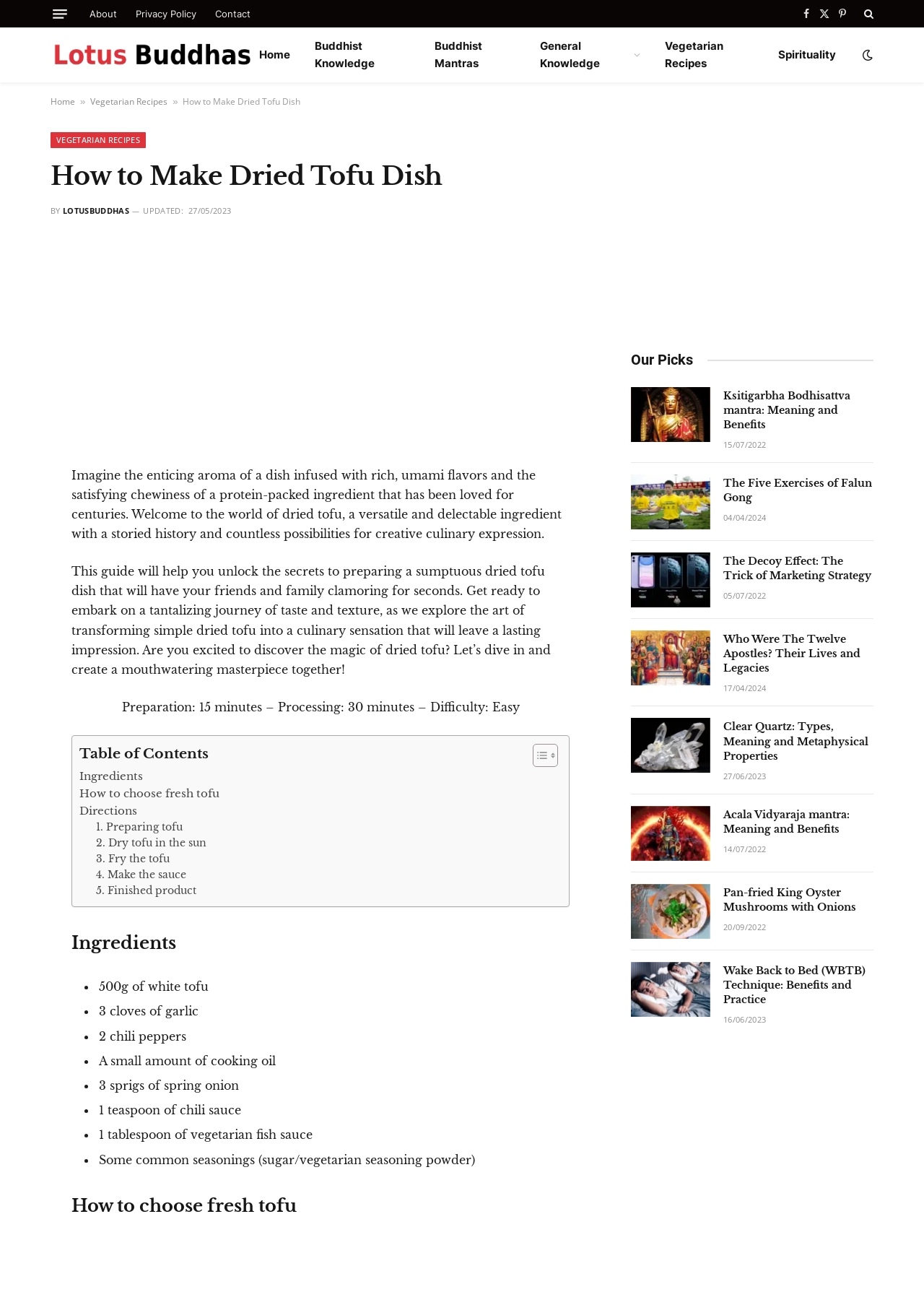Please answer the following question as detailed as possible based on the image: 
How many ingredients are required for the recipe?

The ingredients list has 11 items, including 500g of white tofu, 3 cloves of garlic, 2 chili peppers, and so on, which suggests that 11 ingredients are required for the recipe.